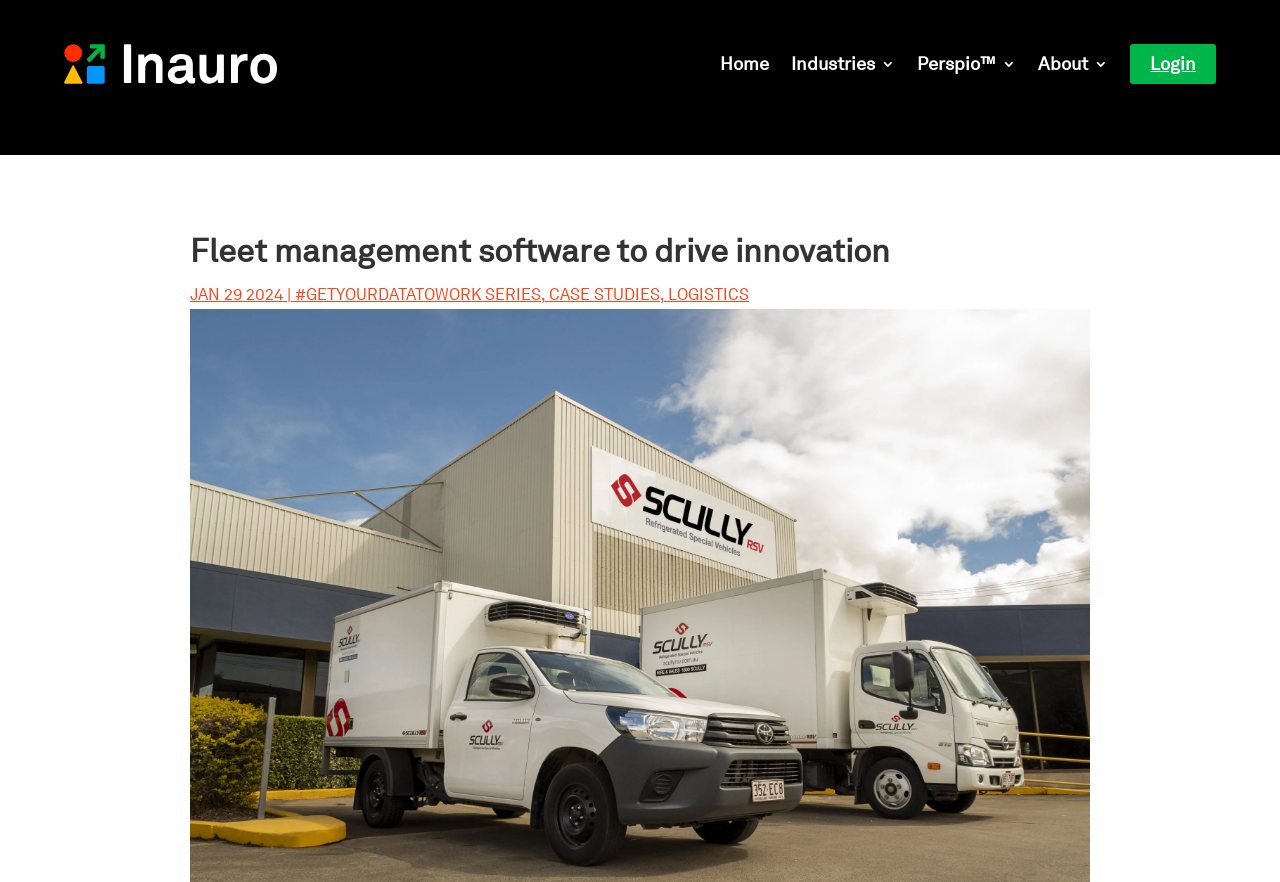Show me the bounding box coordinates of the clickable region to achieve the task as per the instruction: "Explore Industries".

[0.618, 0.029, 0.699, 0.115]